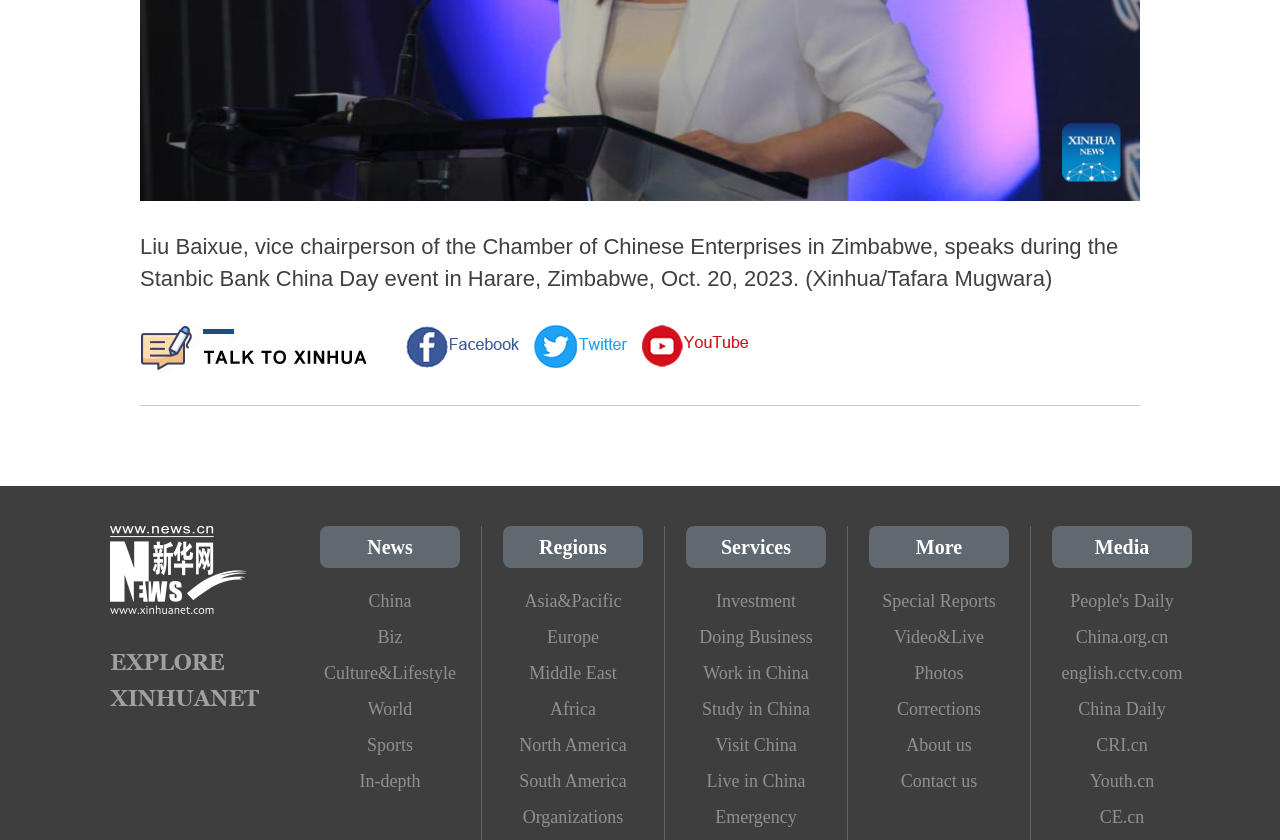Identify the bounding box coordinates of the specific part of the webpage to click to complete this instruction: "Learn about 'Investment' services".

[0.536, 0.694, 0.645, 0.737]